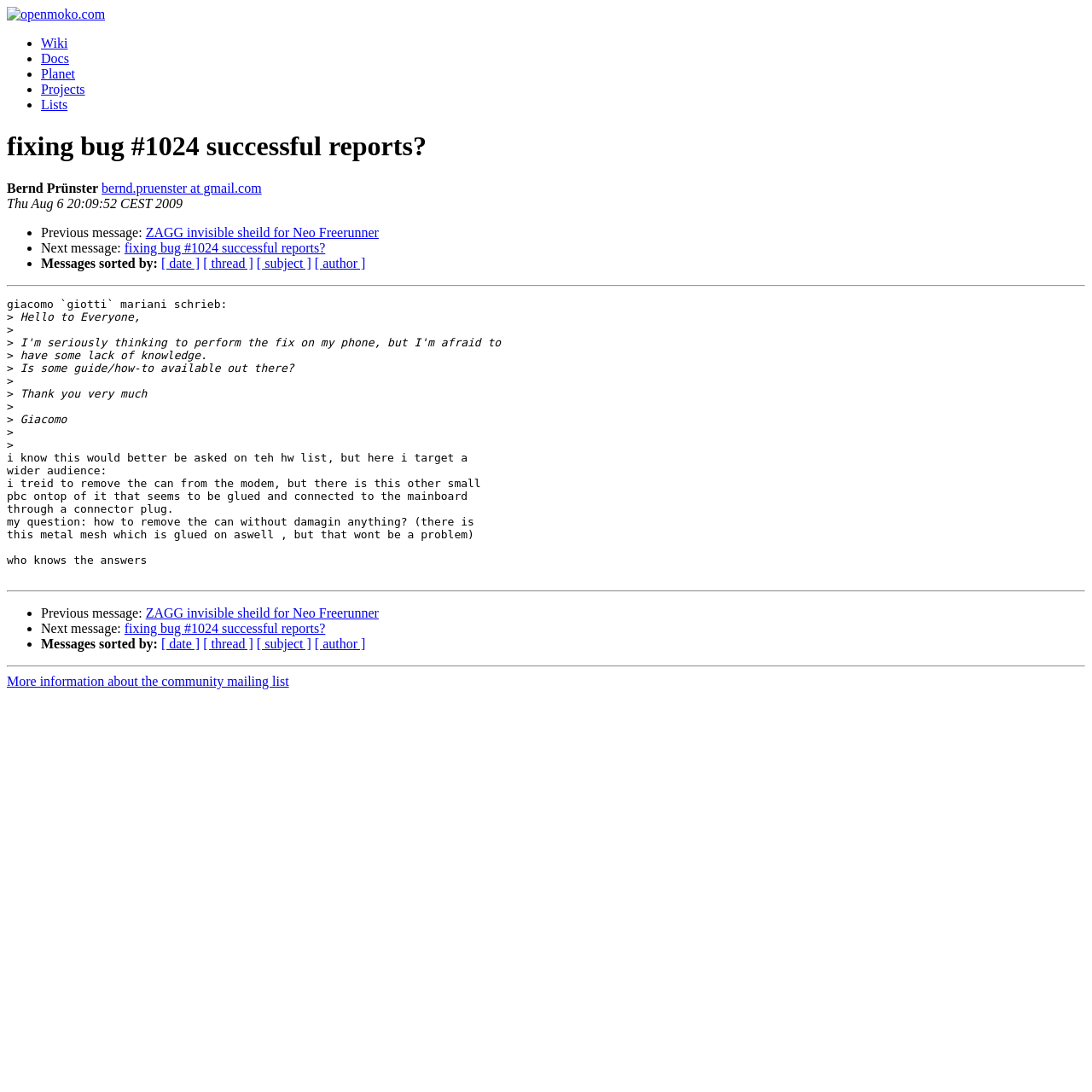Pinpoint the bounding box coordinates of the clickable element to carry out the following instruction: "check previous message."

[0.038, 0.206, 0.133, 0.219]